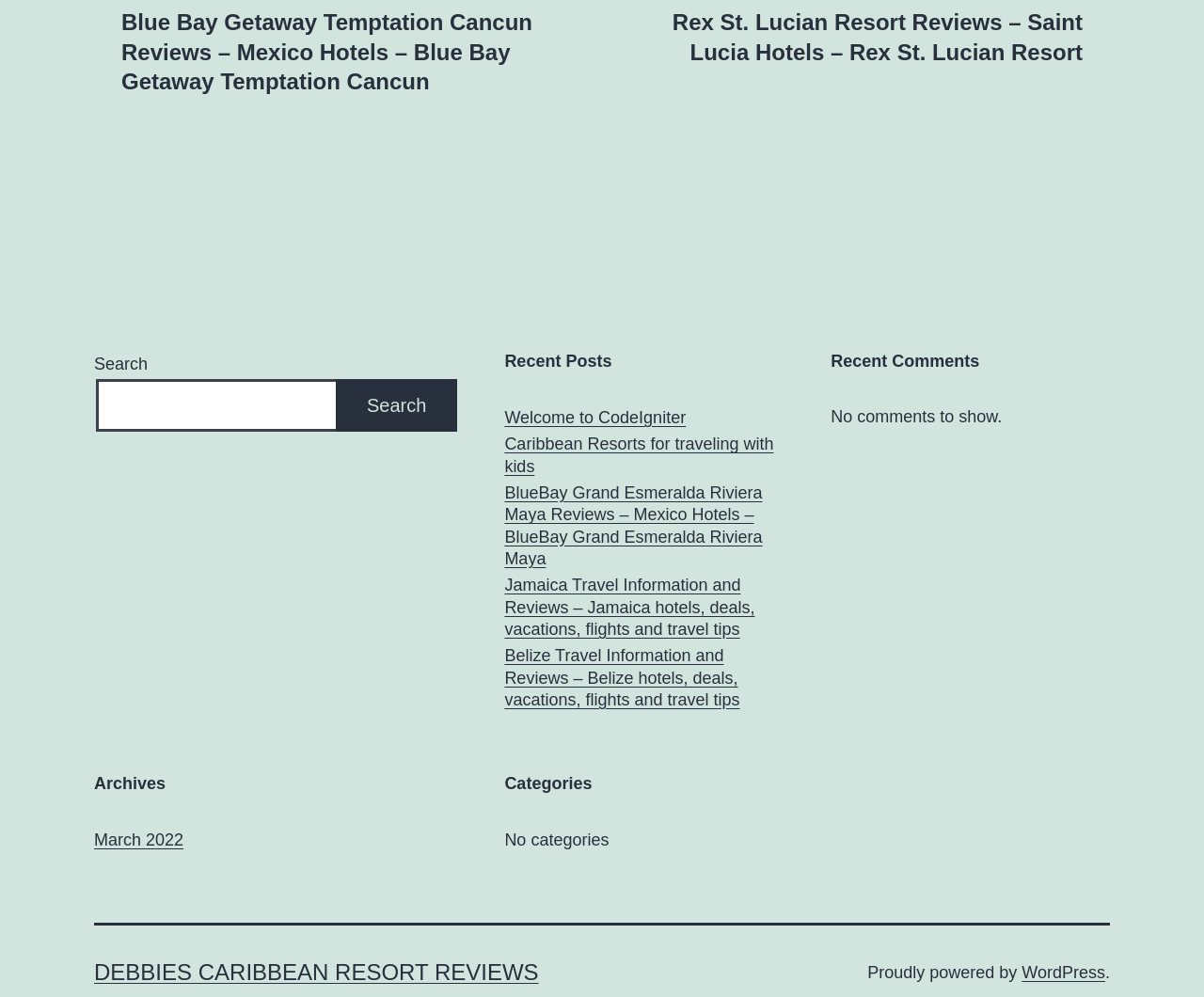Find and provide the bounding box coordinates for the UI element described here: "March 2022". The coordinates should be given as four float numbers between 0 and 1: [left, top, right, bottom].

[0.078, 0.833, 0.152, 0.852]